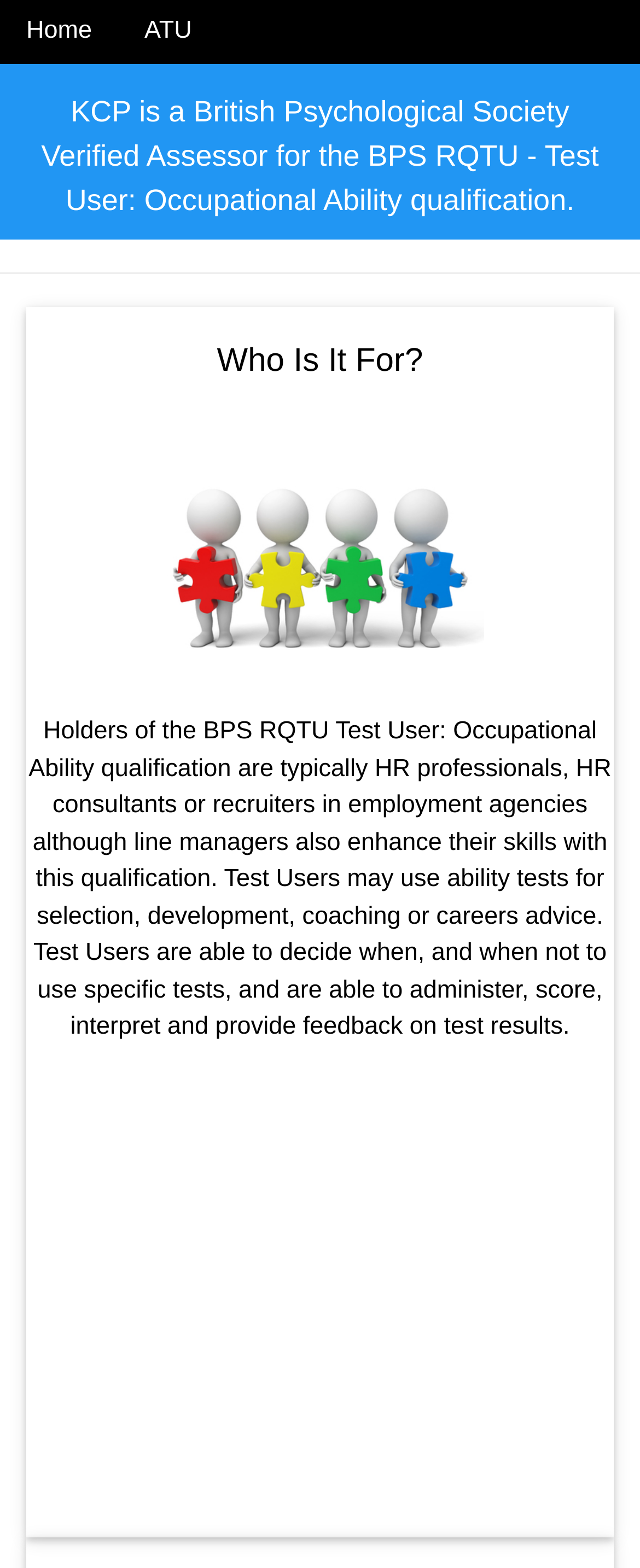What can Test Users do with test results?
Please provide a detailed answer to the question.

According to the webpage, Test Users are able to decide when, and when not to use specific tests, and are able to administer, score, interpret and provide feedback on test results, as stated in the StaticText element.